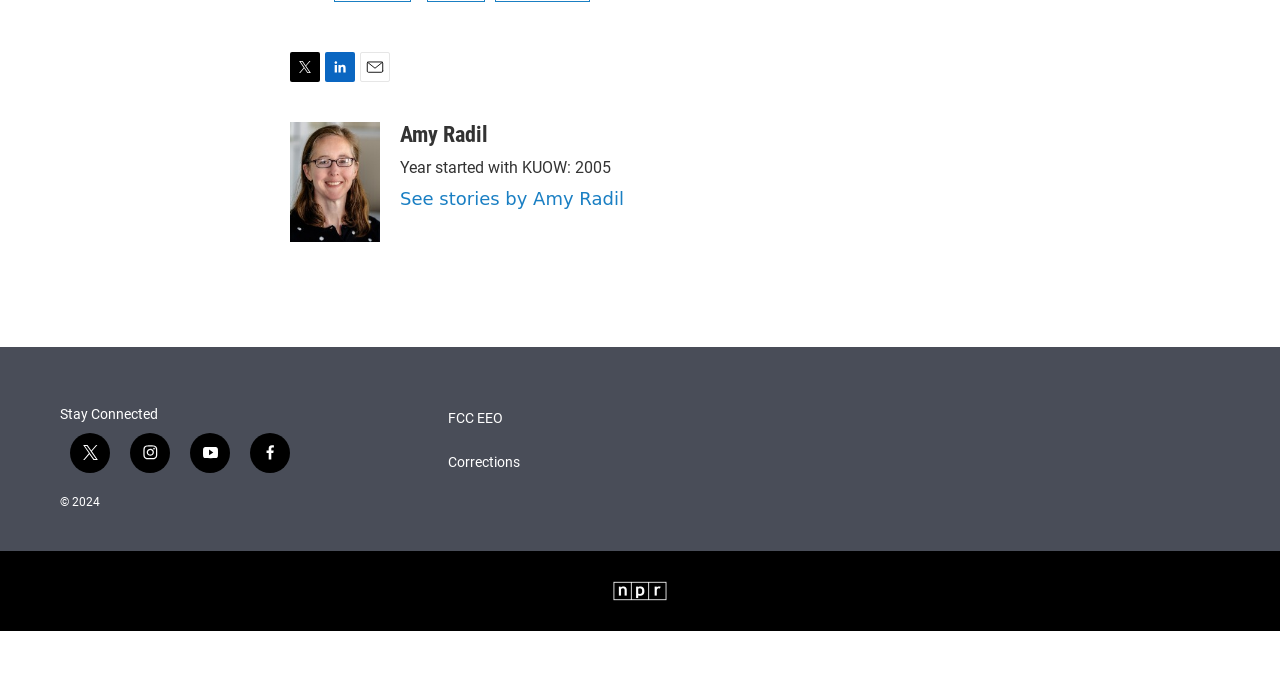What social media platforms are listed under 'Stay Connected'?
Please give a detailed answer to the question using the information shown in the image.

The answer can be found by looking at the links under the static text 'Stay Connected', which include 'twitter', 'instagram', 'youtube', and 'facebook'.